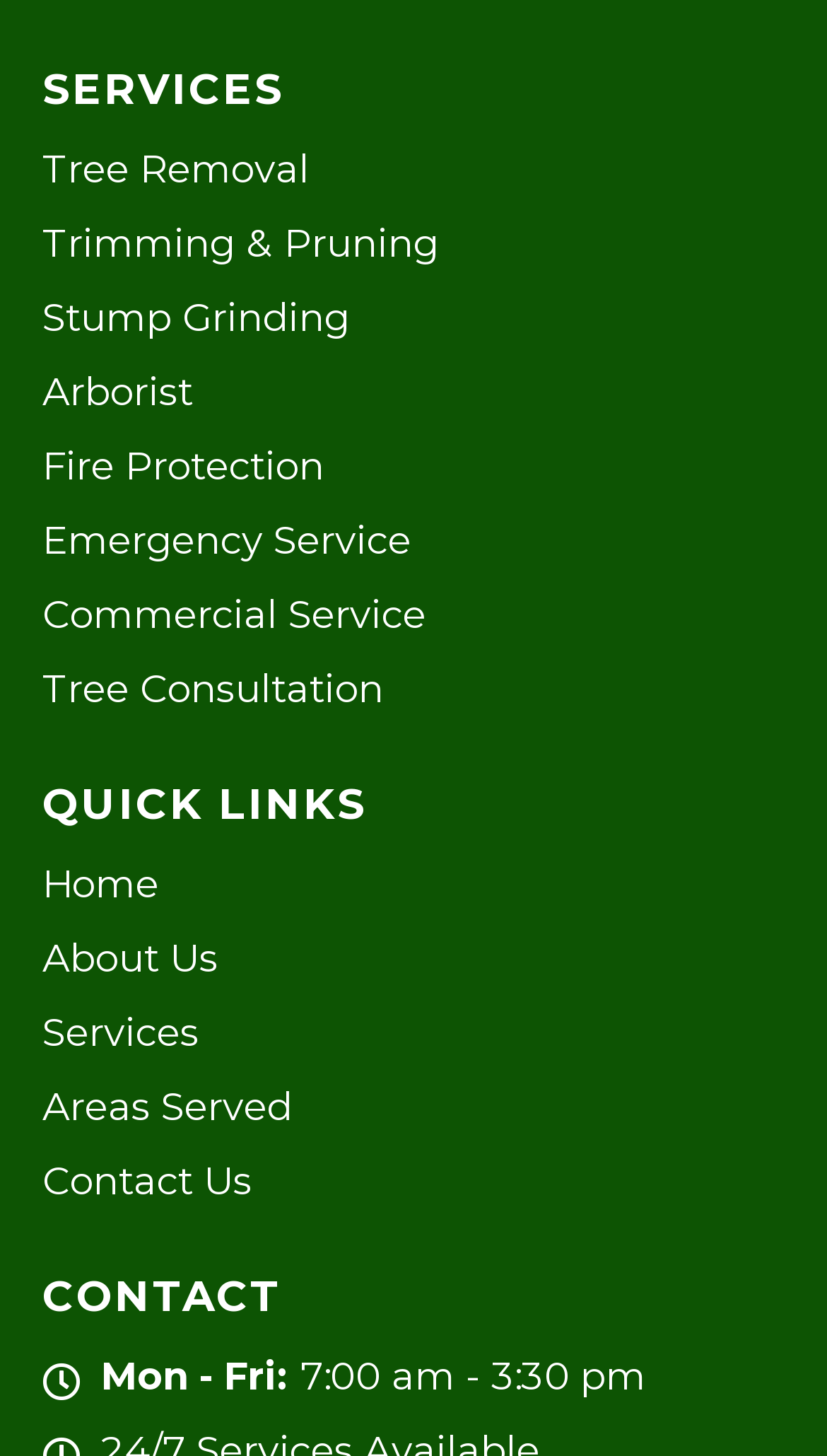Highlight the bounding box coordinates of the element that should be clicked to carry out the following instruction: "Click on Tree Removal service". The coordinates must be given as four float numbers ranging from 0 to 1, i.e., [left, top, right, bottom].

[0.051, 0.097, 0.949, 0.136]